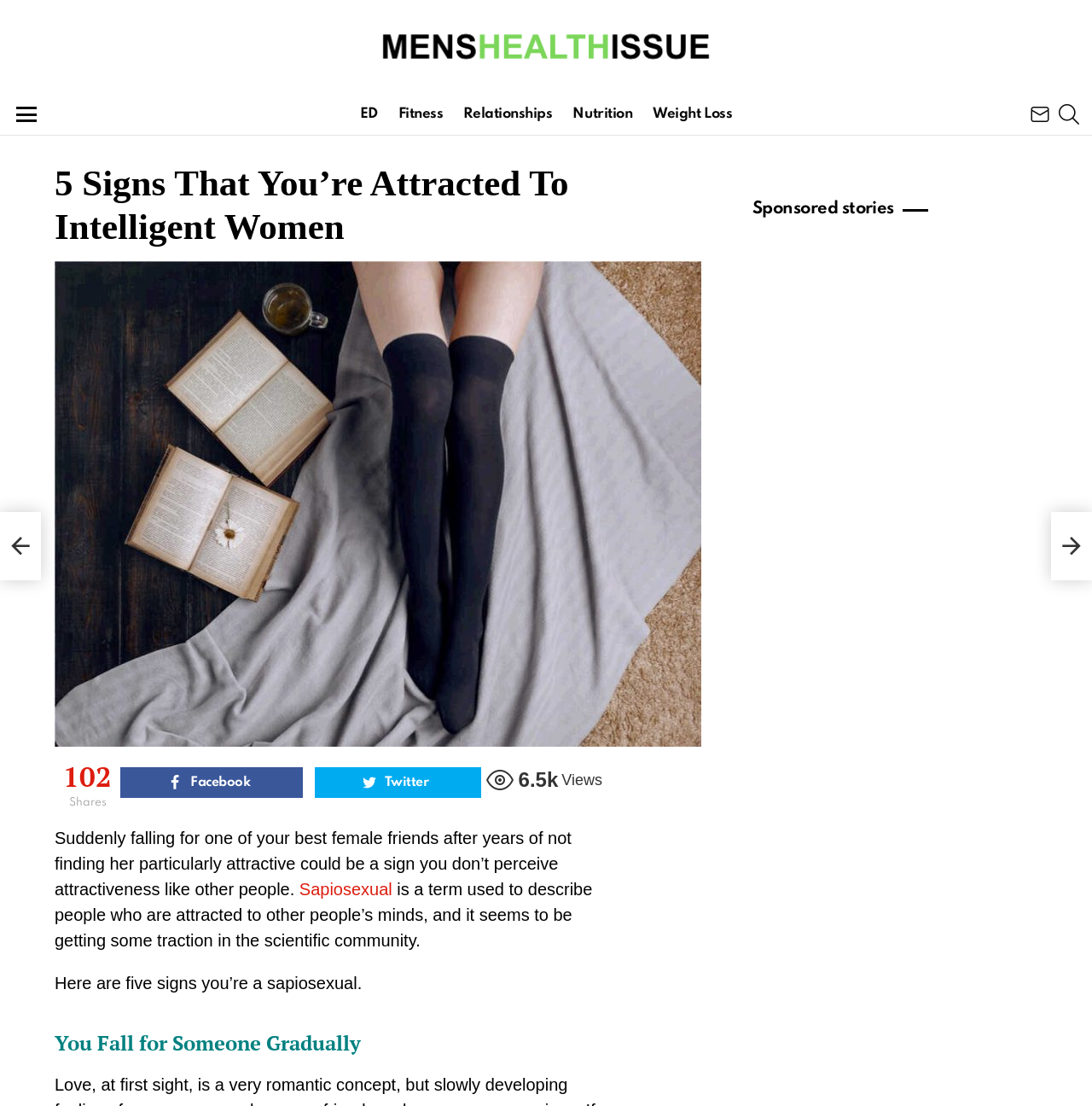Predict the bounding box of the UI element that fits this description: "Weight Loss".

[0.59, 0.092, 0.678, 0.115]